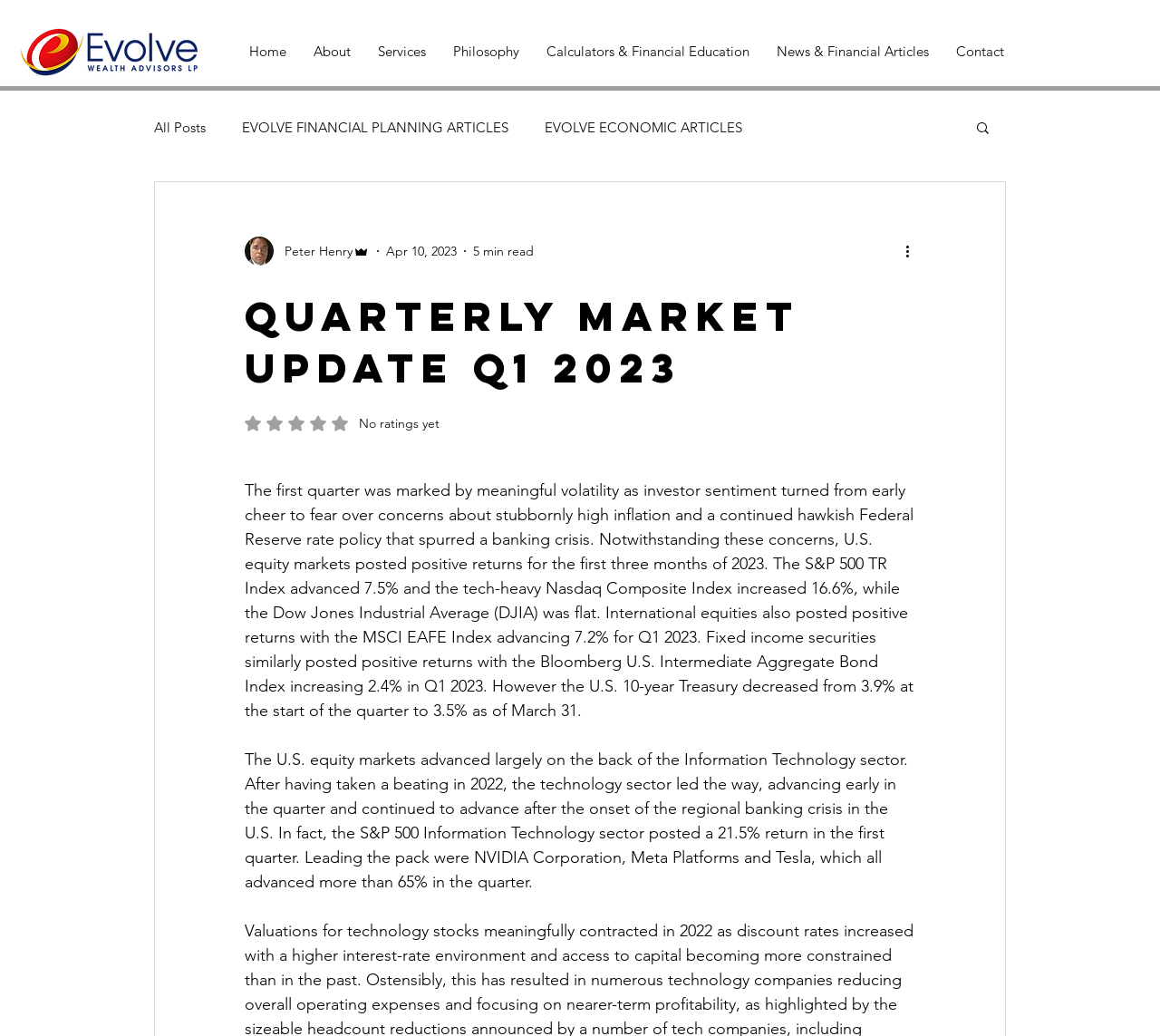Locate the bounding box coordinates of the clickable part needed for the task: "Read the Quarterly Market Update Q1 2023 article".

[0.211, 0.28, 0.789, 0.38]